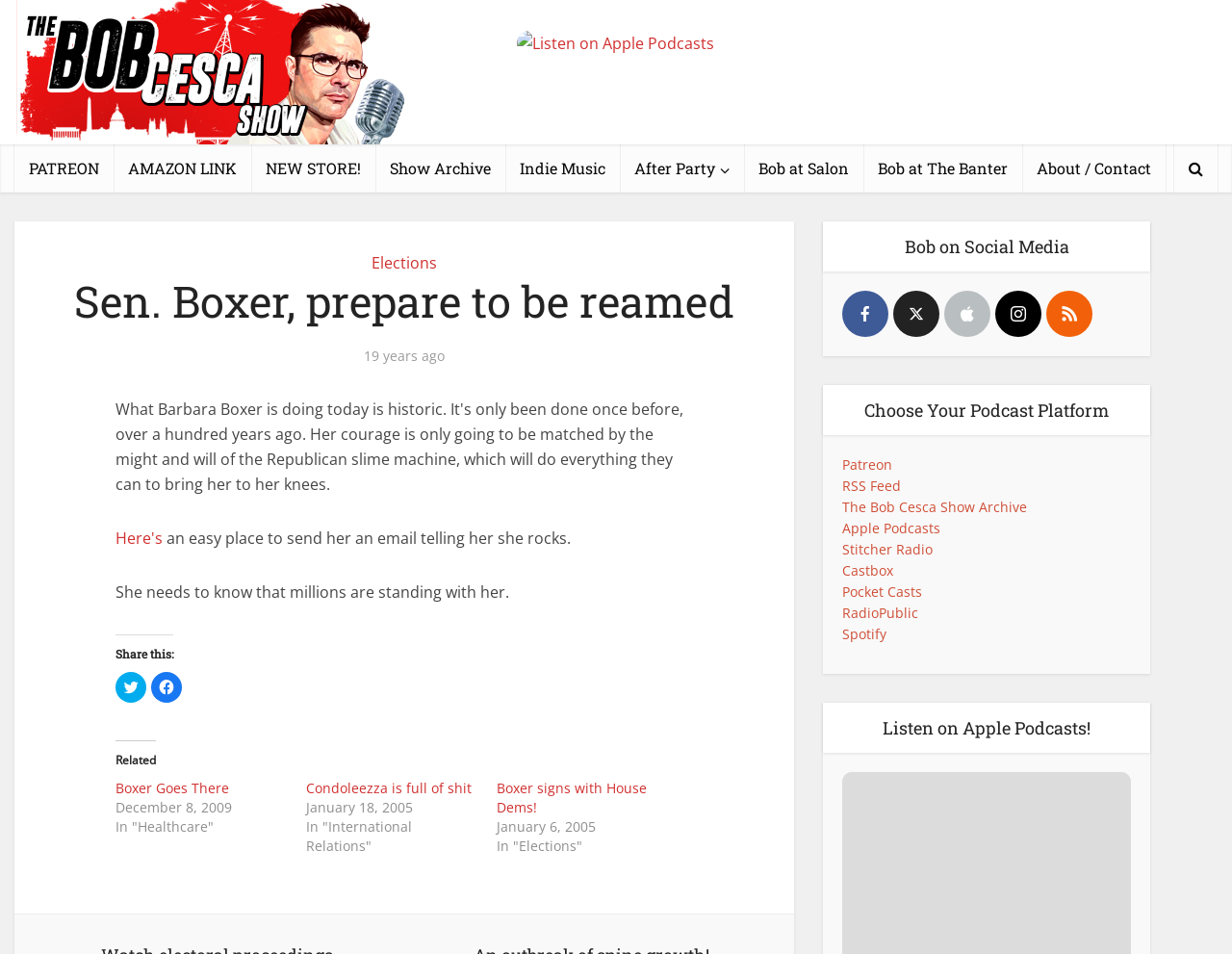Please specify the bounding box coordinates of the area that should be clicked to accomplish the following instruction: "View latest software". The coordinates should consist of four float numbers between 0 and 1, i.e., [left, top, right, bottom].

None